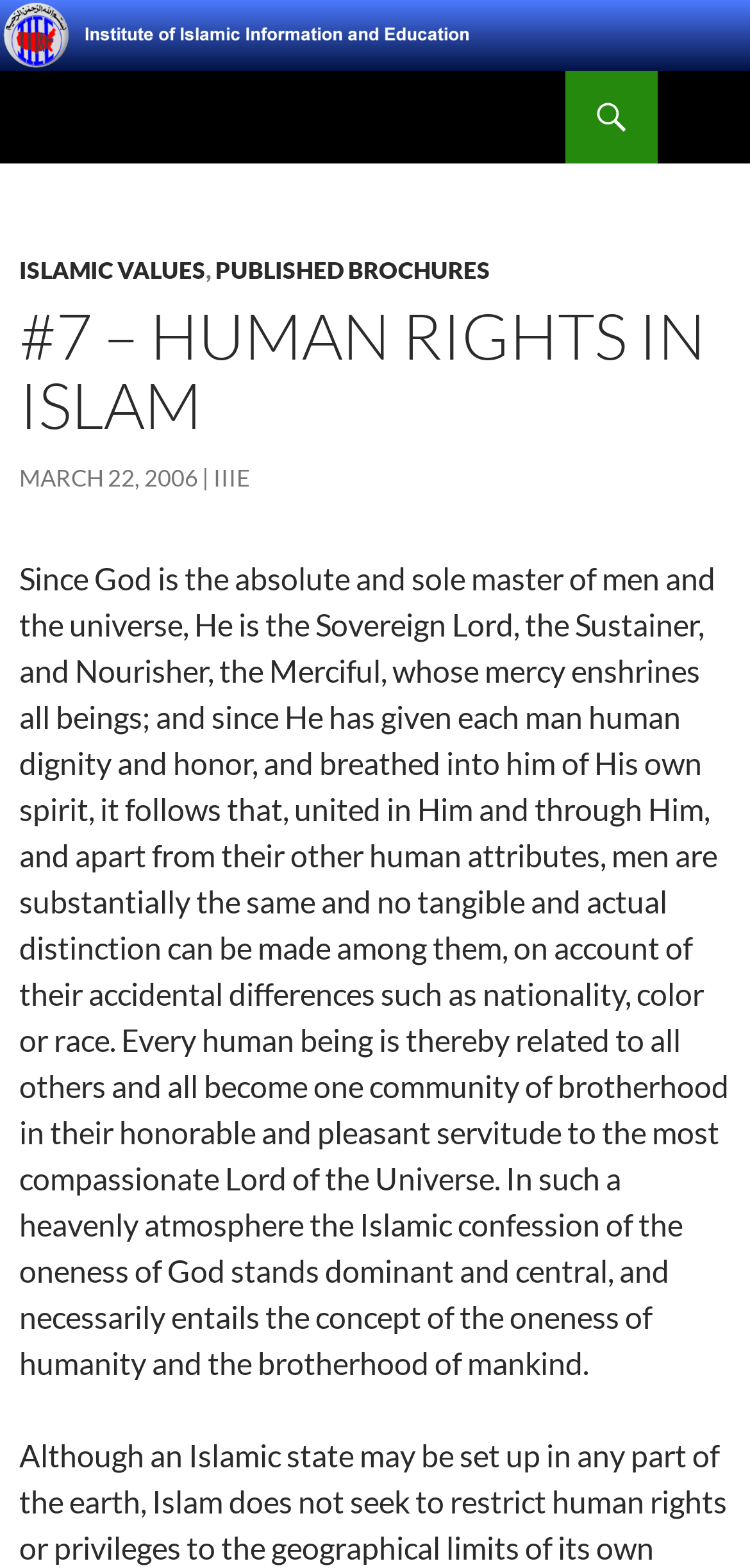What is the name of the institute?
Using the picture, provide a one-word or short phrase answer.

Institute of Islamic Information and Education